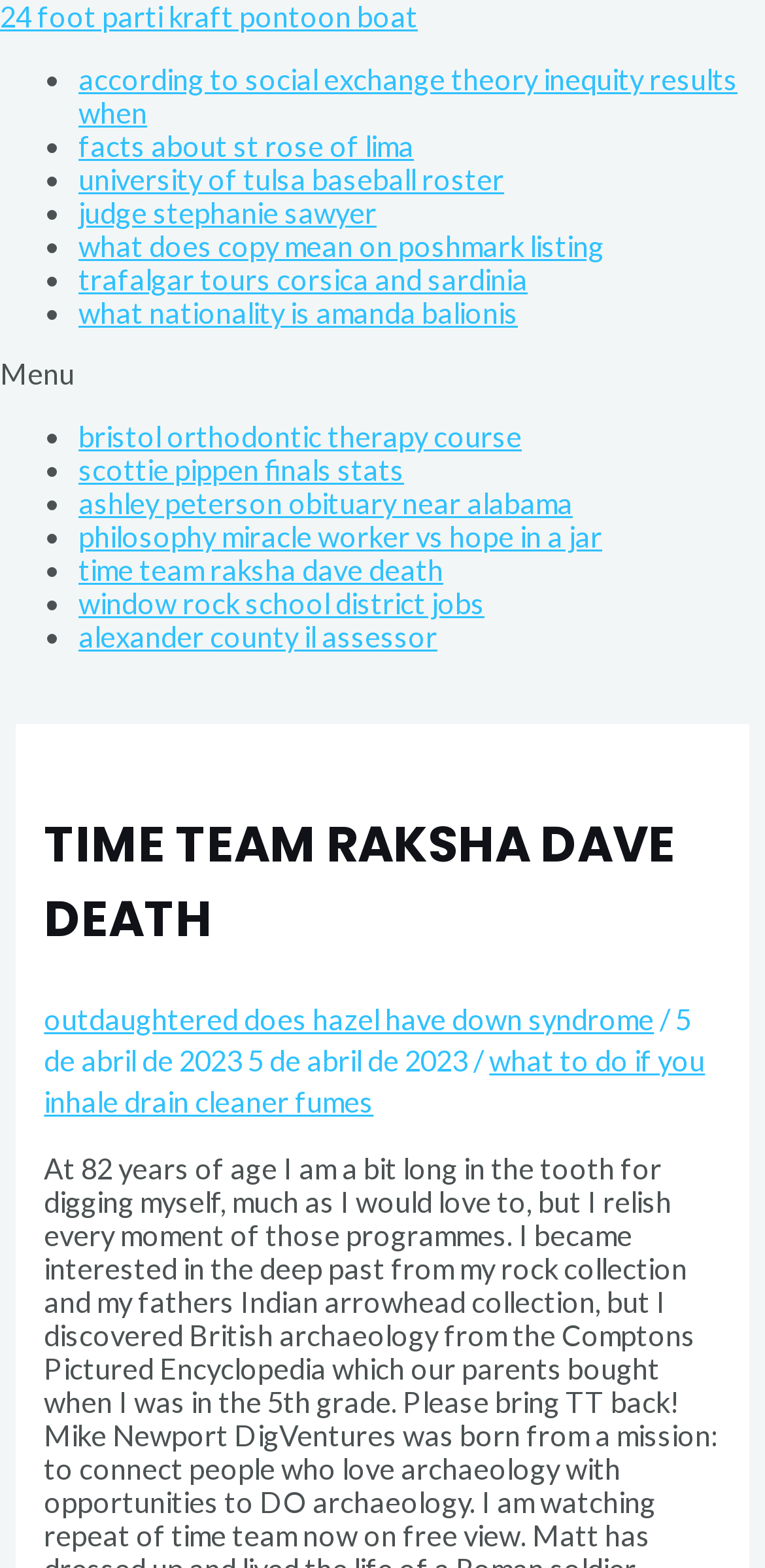Provide a short answer using a single word or phrase for the following question: 
What is the text of the first link?

24 foot parti kraft pontoon boat